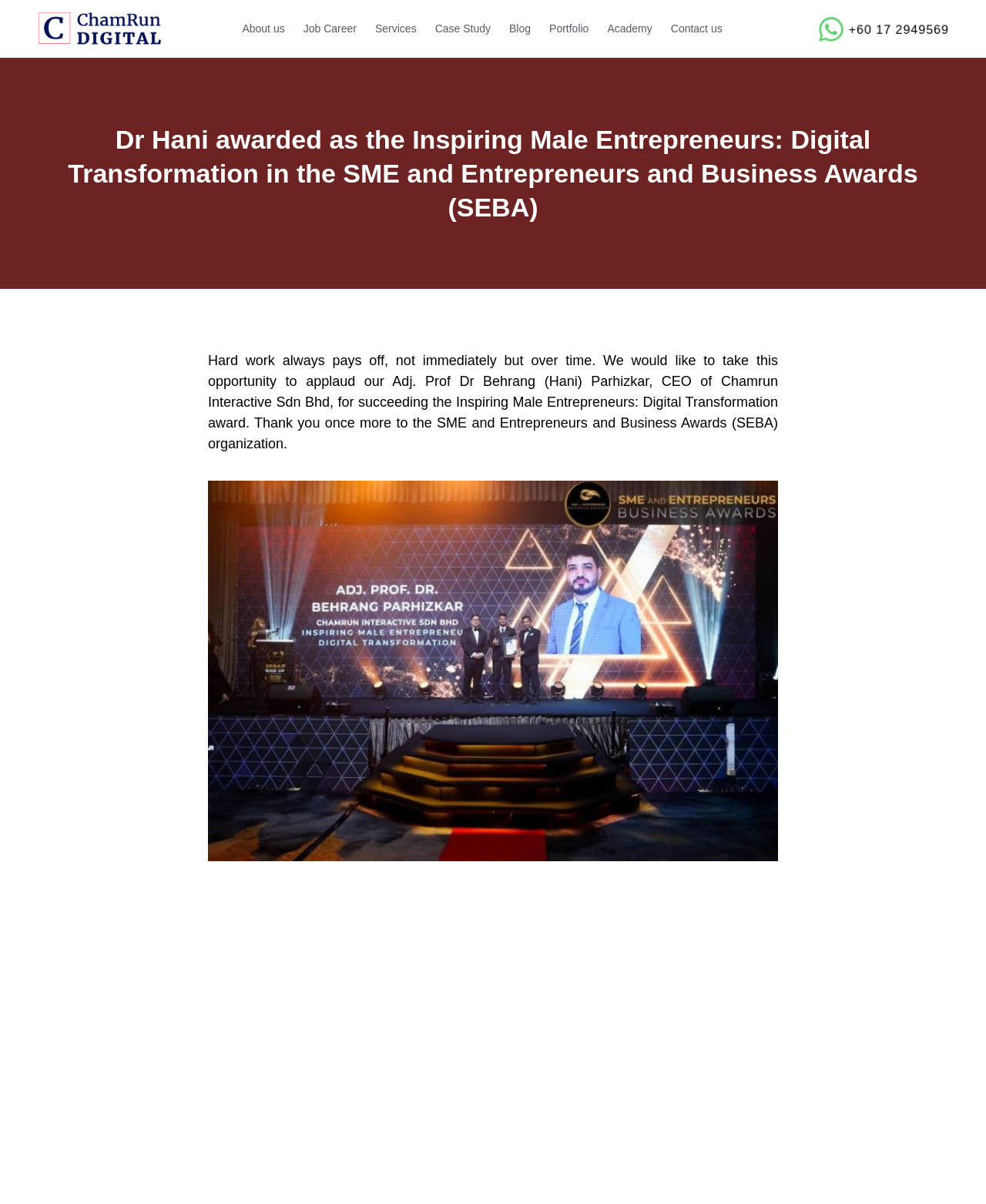Determine the bounding box coordinates of the area to click in order to meet this instruction: "View the Case Study".

[0.432, 0.0, 0.507, 0.048]